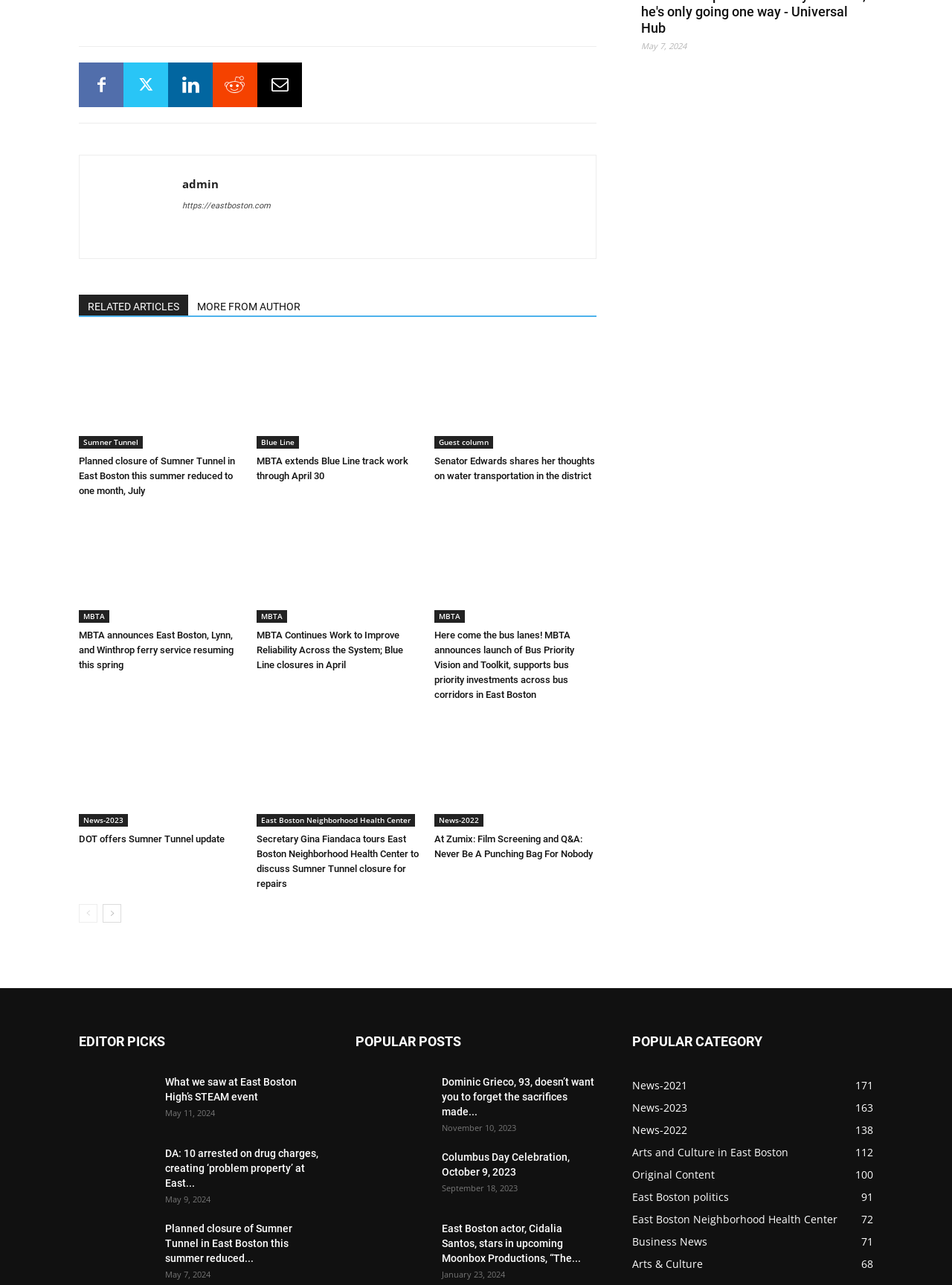Please analyze the image and give a detailed answer to the question:
How many pages are there in the article list?

I looked at the pagination links at the bottom of the page and found that there are 'prev-page' and 'next-page' links, indicating that there are at least 2 pages in the article list.